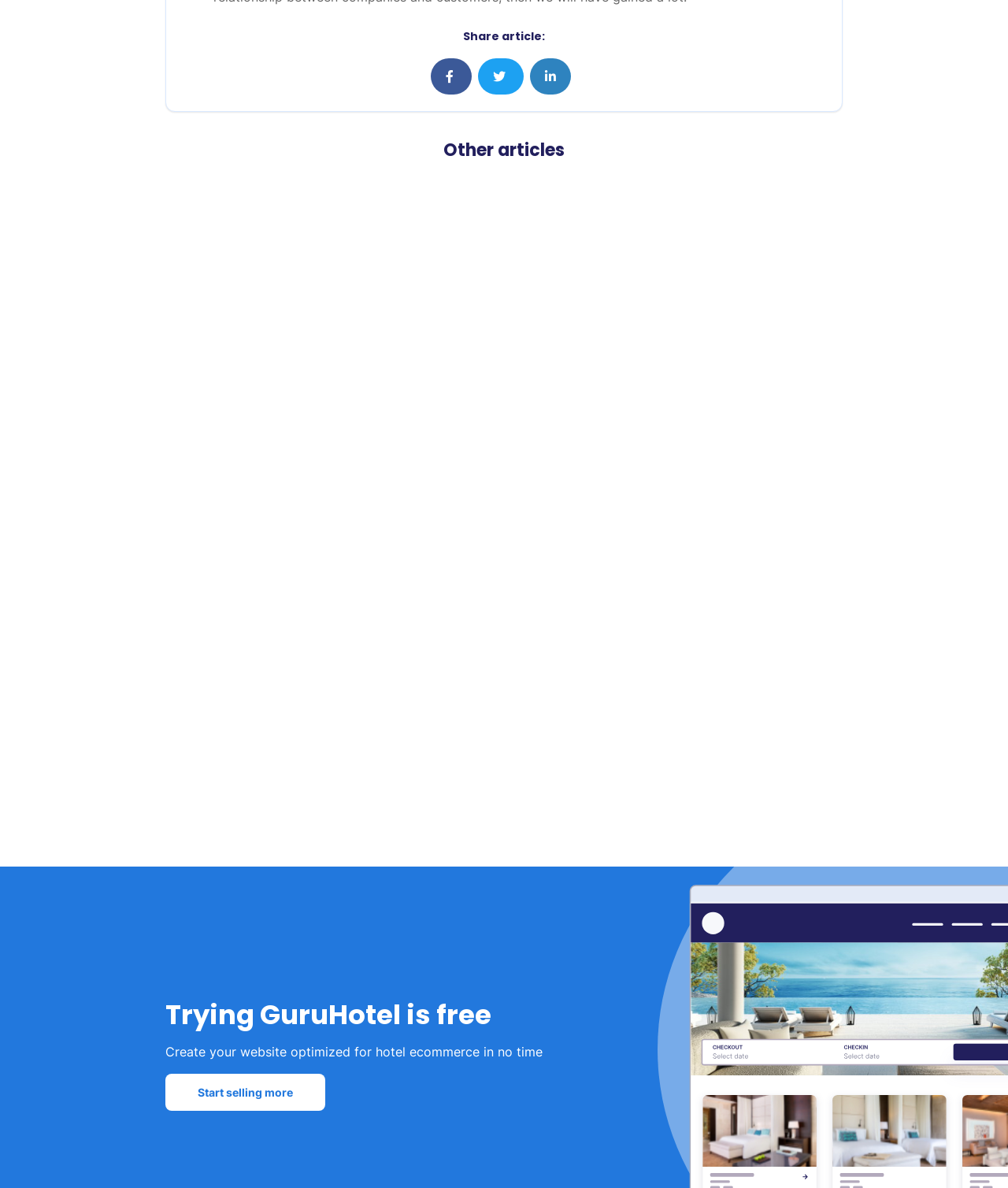Select the bounding box coordinates of the element I need to click to carry out the following instruction: "Share article".

[0.211, 0.024, 0.789, 0.038]